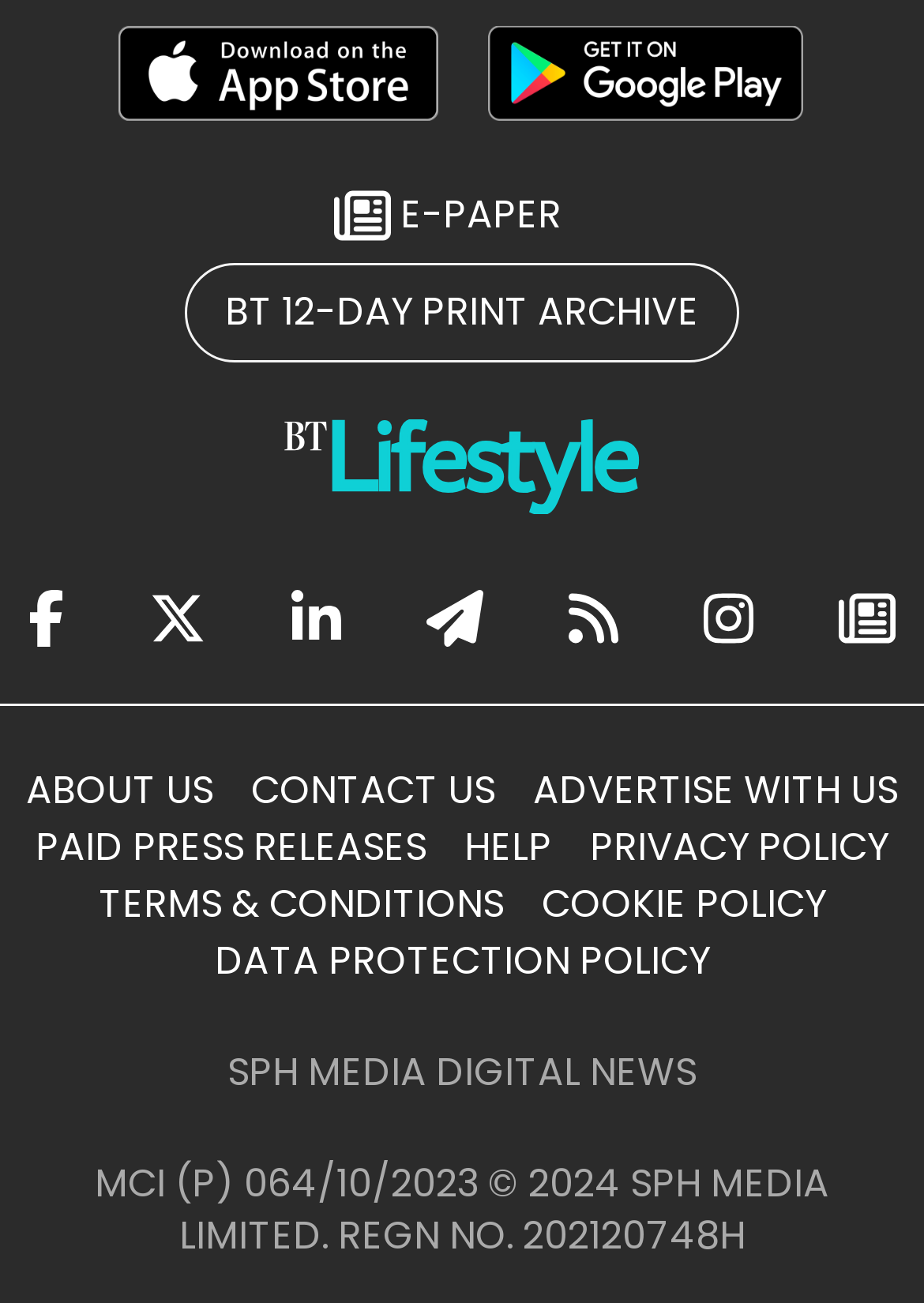Kindly provide the bounding box coordinates of the section you need to click on to fulfill the given instruction: "Go to contact page".

None